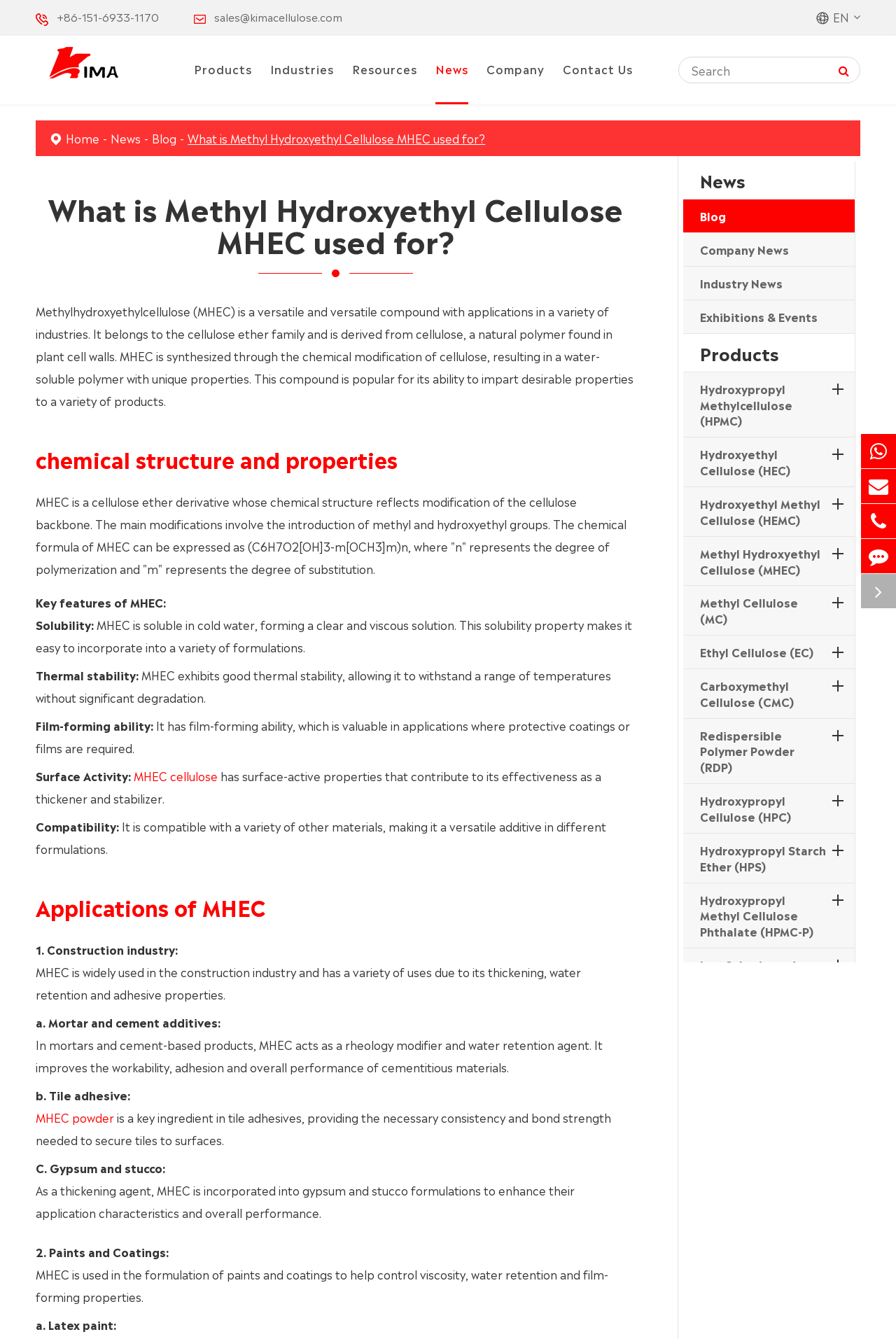Specify the bounding box coordinates of the area to click in order to execute this command: 'Search for a product'. The coordinates should consist of four float numbers ranging from 0 to 1, and should be formatted as [left, top, right, bottom].

[0.757, 0.042, 0.96, 0.062]